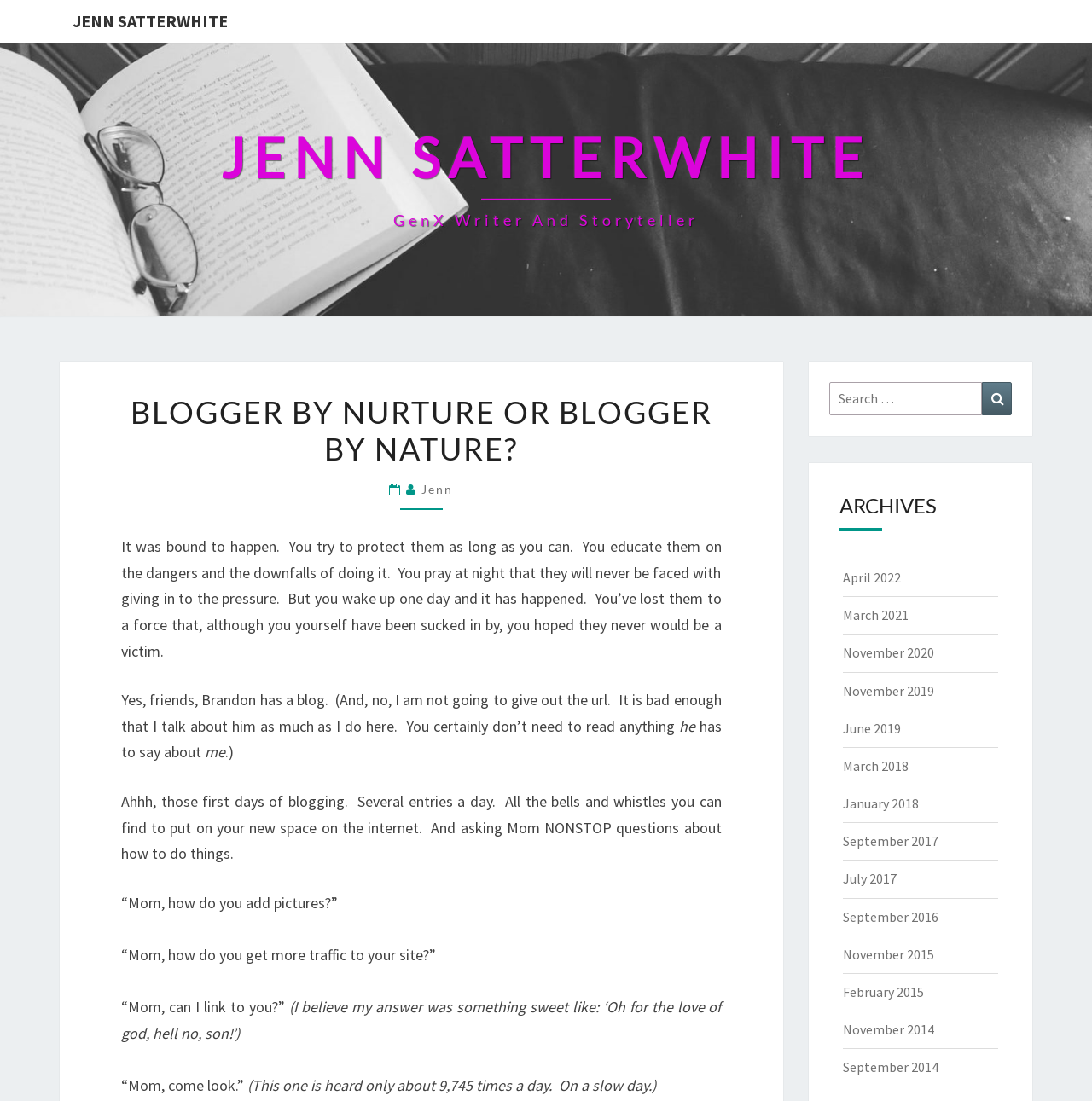Identify the bounding box coordinates for the UI element described as: "Home".

None